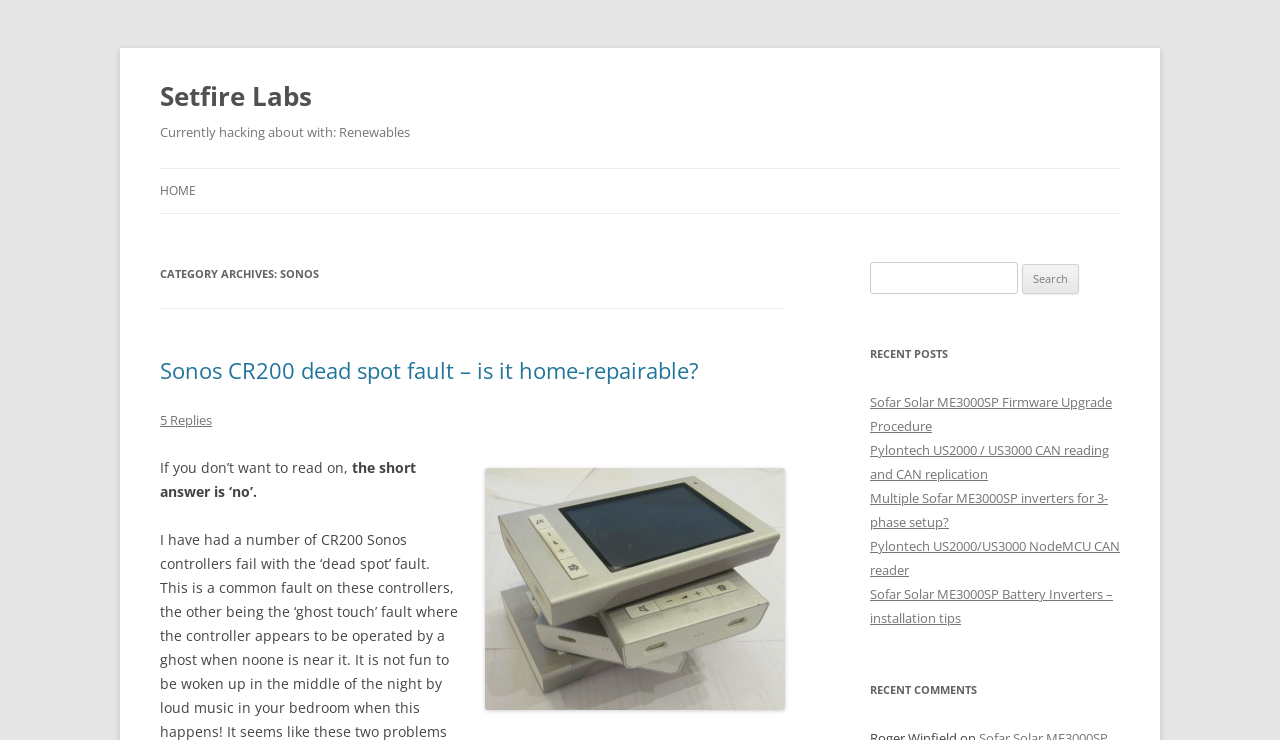What is the category of the first post?
Provide a comprehensive and detailed answer to the question.

The first post is 'Sonos CR200 dead spot fault – is it home-repairable?' and it is categorized under 'CATEGORY ARCHIVES: SONOS'.